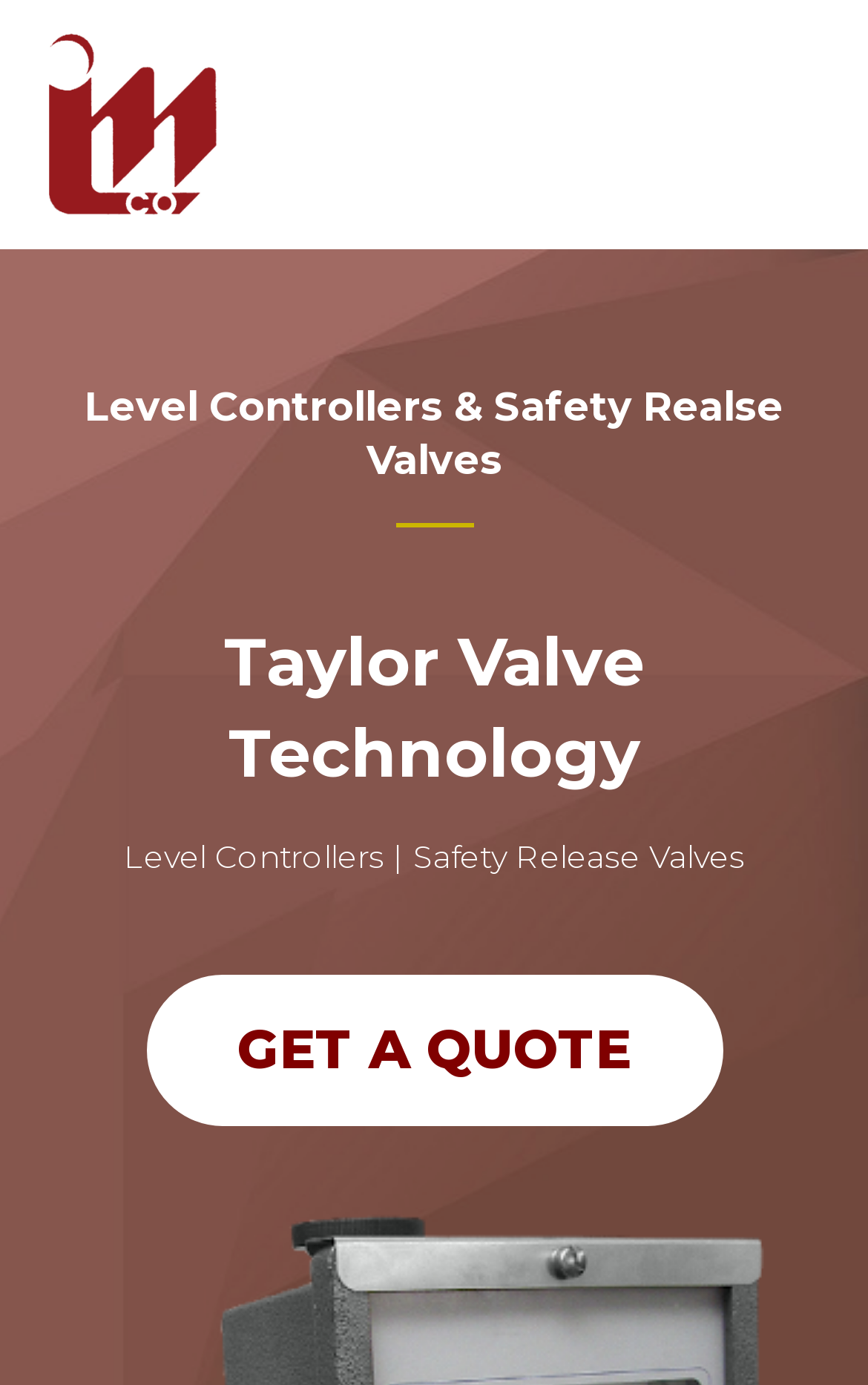What is the purpose of the 'MAIN MENU' button?
Using the image, respond with a single word or phrase.

To expand the menu